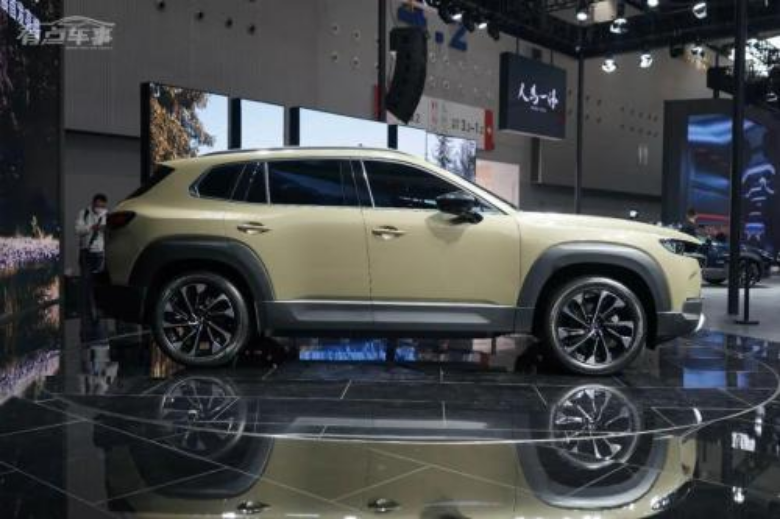What is displayed on the digital screens in the background?
Look at the screenshot and give a one-word or phrase answer.

serene landscapes